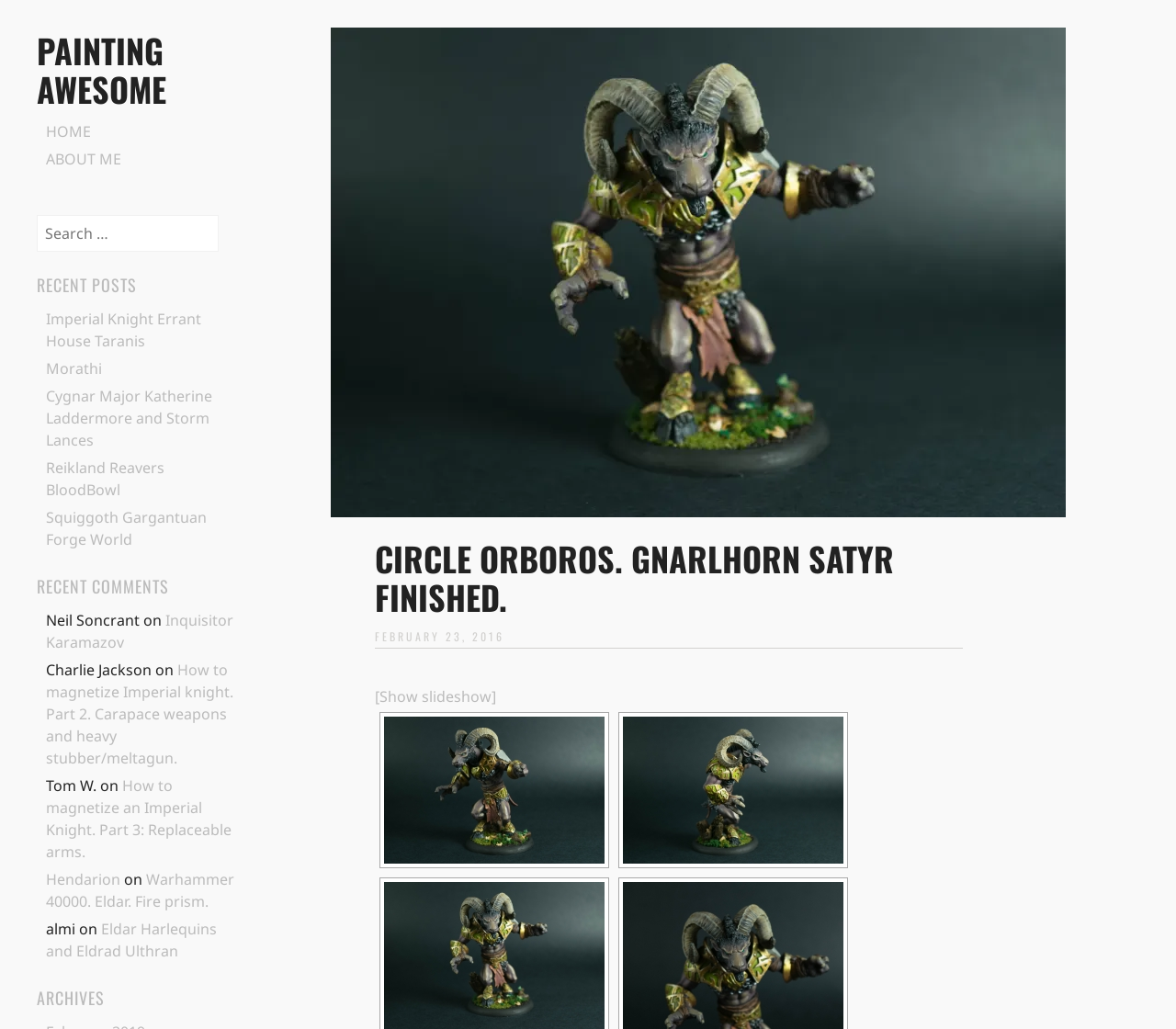What is the name of the painting?
Provide a thorough and detailed answer to the question.

The name of the painting can be found in the heading 'CIRCLE ORBOROS. GNARLHORN SATYR FINISHED.' which is located below the 'ABOUT ME' link.